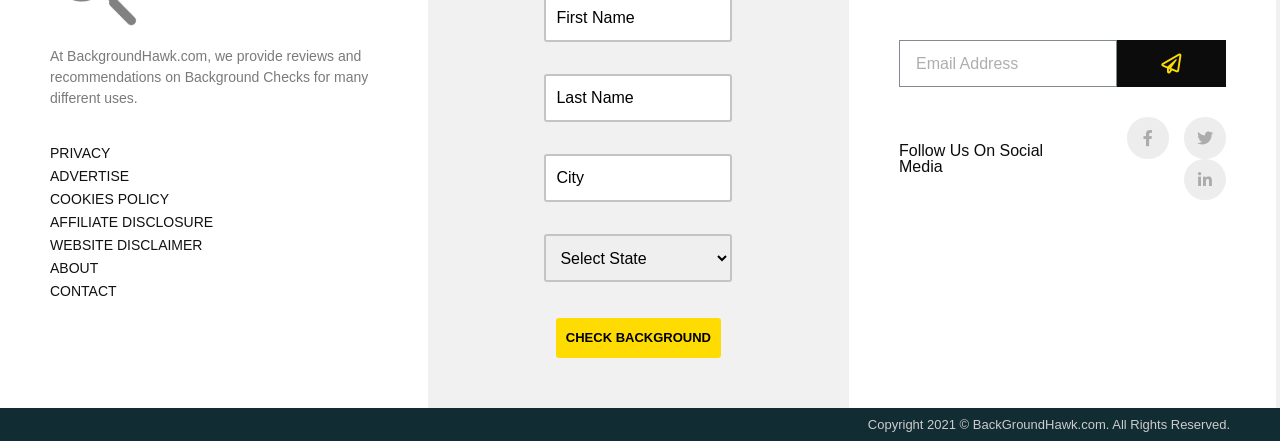Pinpoint the bounding box coordinates of the clickable element to carry out the following instruction: "Select an option from the dropdown."

[0.425, 0.531, 0.572, 0.64]